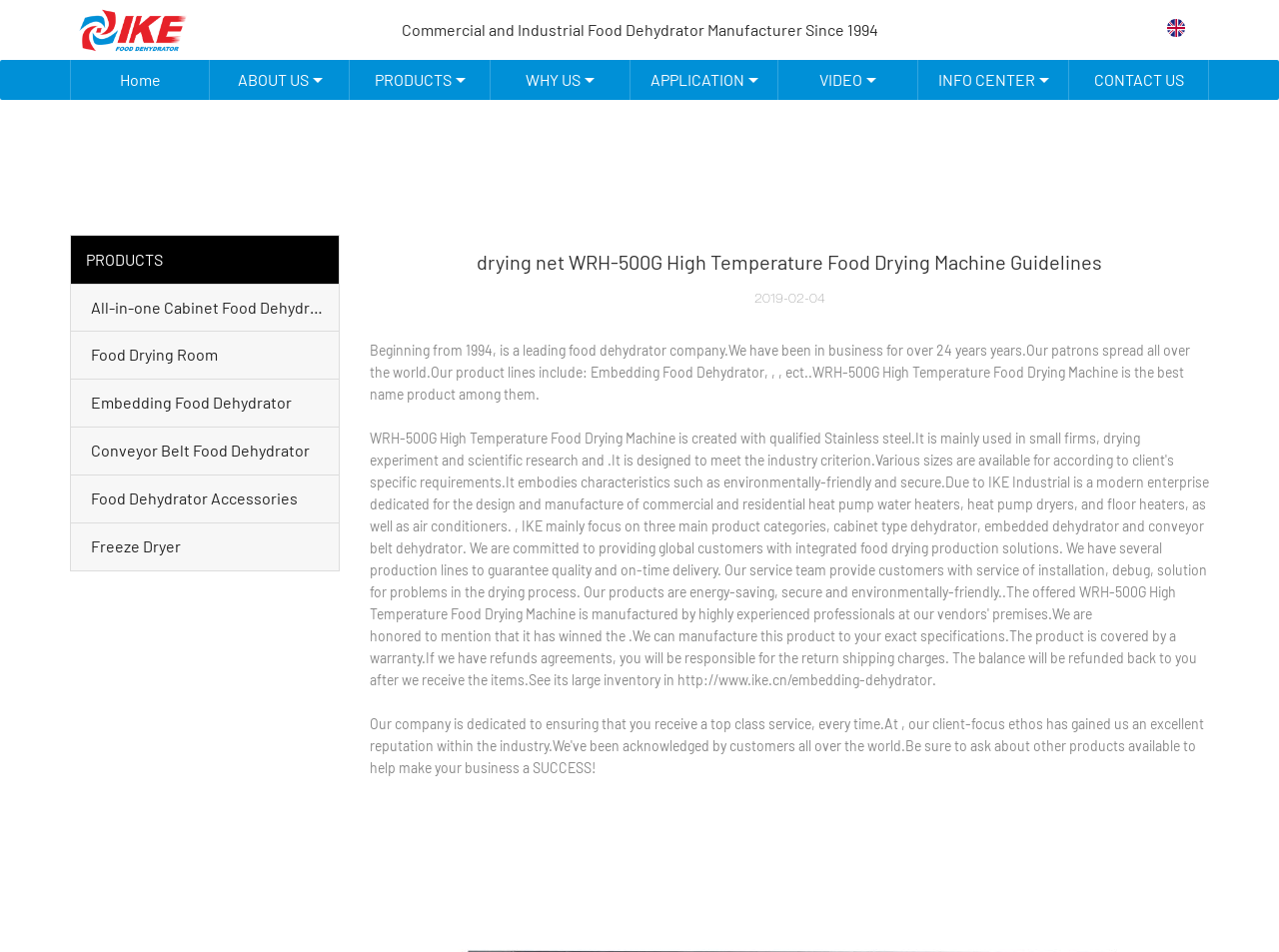Identify the bounding box coordinates of the clickable region necessary to fulfill the following instruction: "Learn more about All-in-one Cabinet Food Dehydrator". The bounding box coordinates should be four float numbers between 0 and 1, i.e., [left, top, right, bottom].

[0.055, 0.299, 0.265, 0.348]